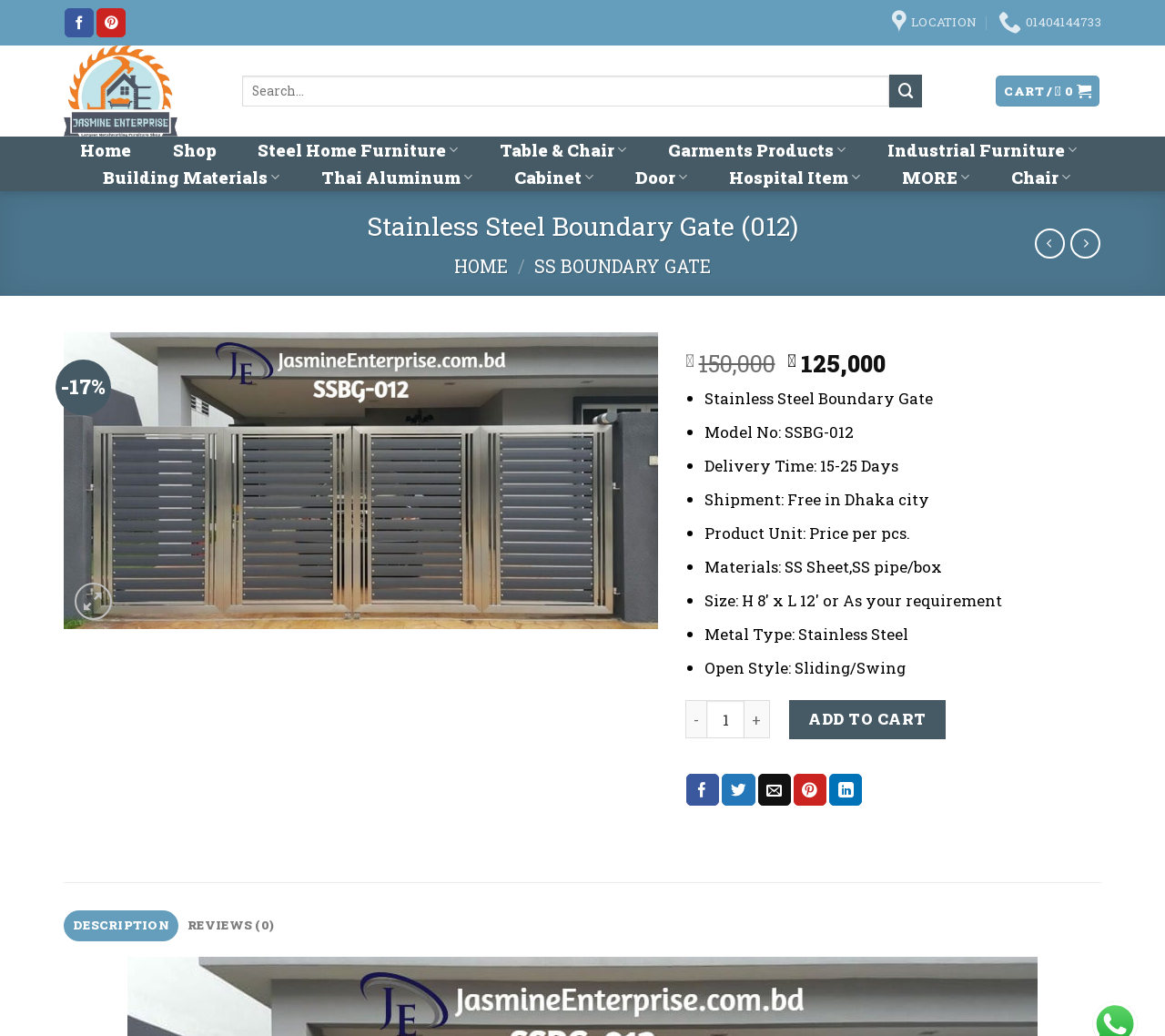Please specify the bounding box coordinates for the clickable region that will help you carry out the instruction: "Add the Stainless Steel Boundary Gate to the cart".

[0.677, 0.676, 0.811, 0.713]